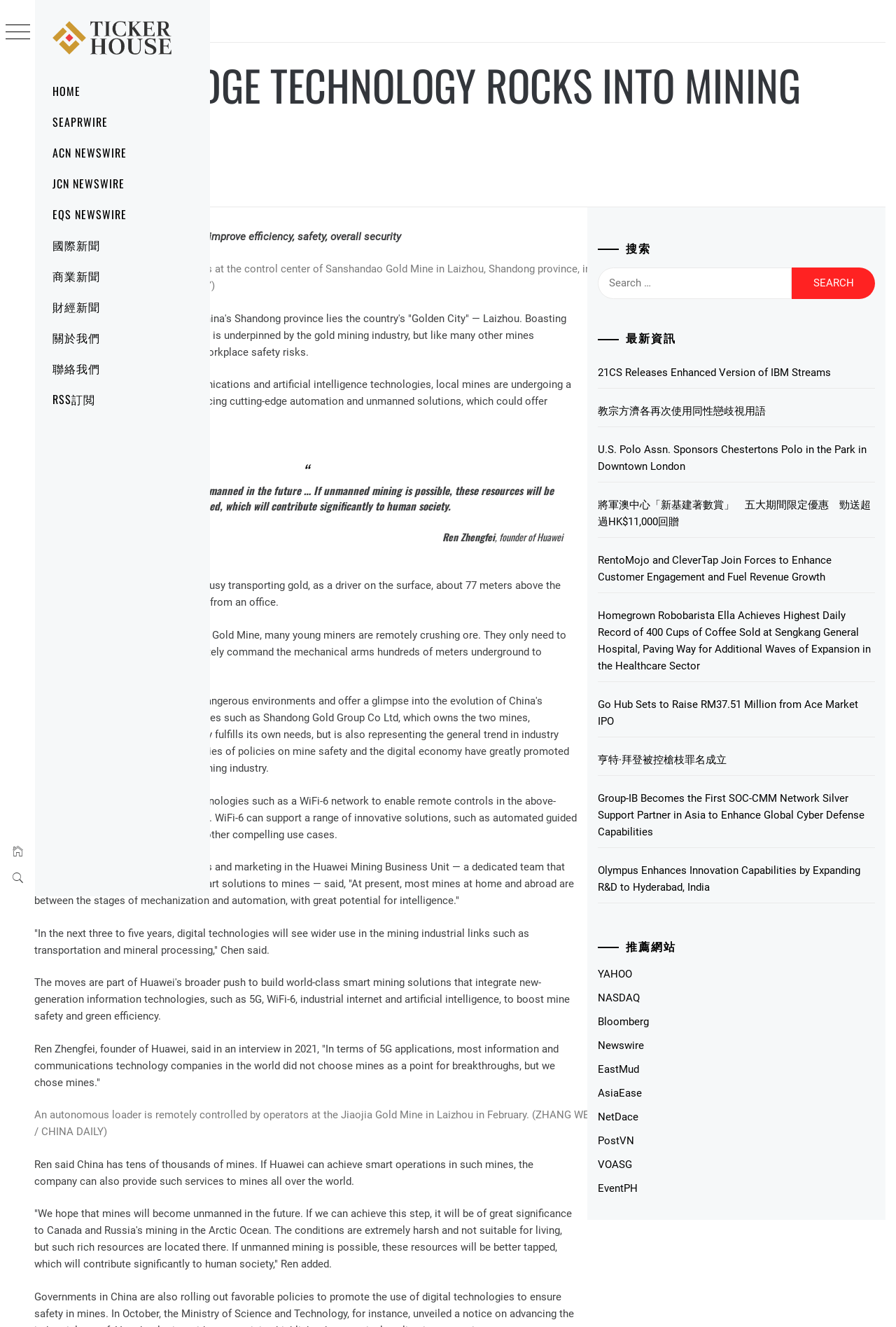Please identify the bounding box coordinates of the clickable area that will allow you to execute the instruction: "Visit the 'Ticker House' website".

[0.059, 0.016, 0.191, 0.041]